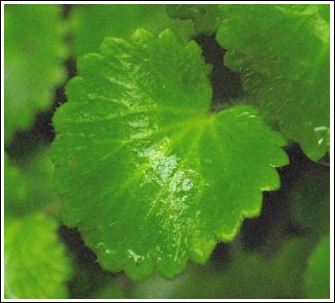Detail all significant aspects of the image you see.

This image showcases a close-up view of a Saxifrage plant leaf, often referred to as "Kidney Saxifrage." The leaf displays a vibrant green color, highlighting its healthy and lush appearance. Its shape is distinctive, characterized by rounded edges and a slightly serrated outline, which adds to its unique charm. The surface of the leaf appears glossy, reflecting light and emphasizing the dewdrop-like texture, indicative of a well-nourished plant. This detail enhances the visual impact, drawing attention to the intricate patterns and variations within the leaf's structure. The image captures the beauty and resilience of plant life, celebrating the natural world.